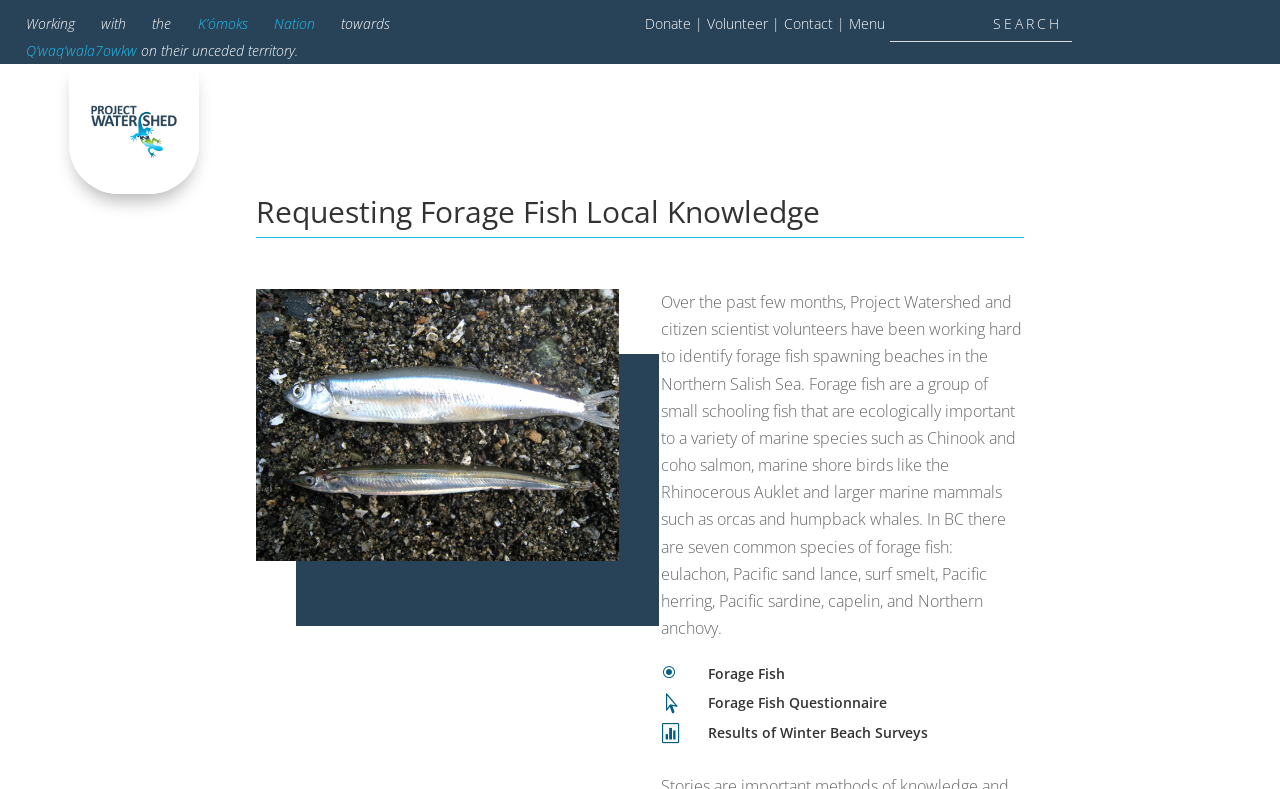Locate the bounding box coordinates for the element described below: "Volunteer". The coordinates must be four float values between 0 and 1, formatted as [left, top, right, bottom].

[0.552, 0.018, 0.6, 0.042]